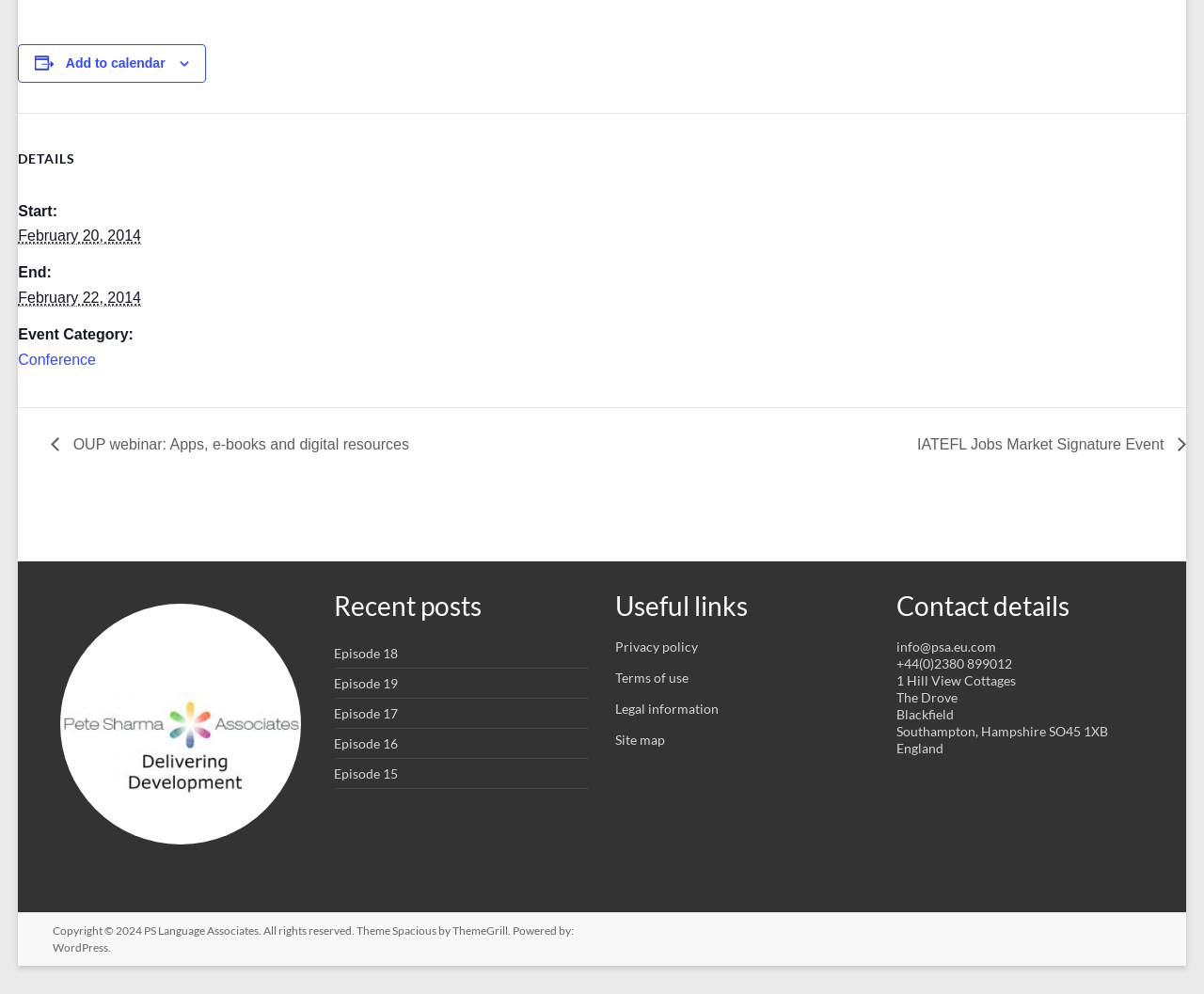Please provide a short answer using a single word or phrase for the question:
What is the event category?

Conference